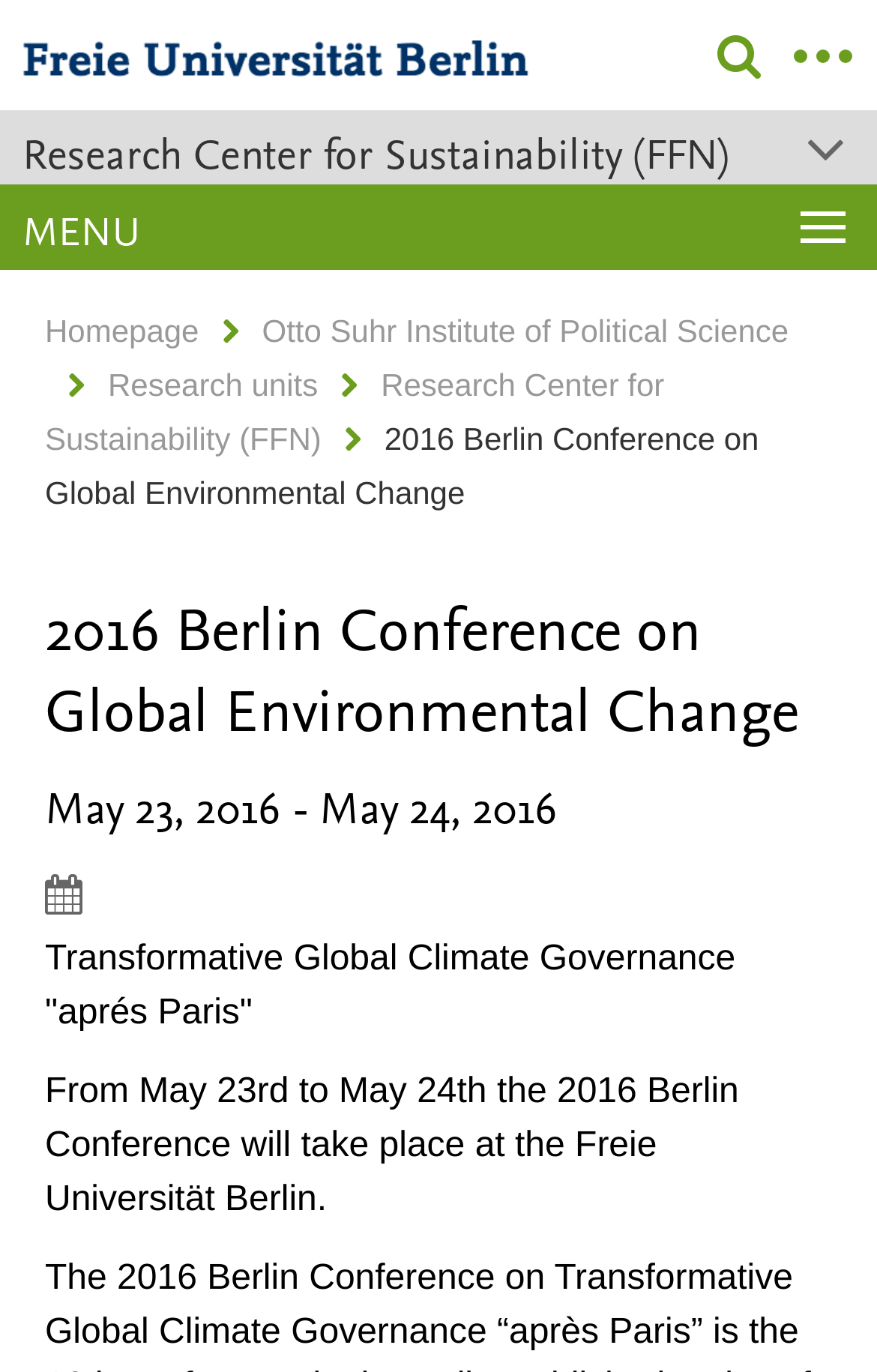Can you find and provide the main heading text of this webpage?

2016 Berlin Conference on Global Environmental Change